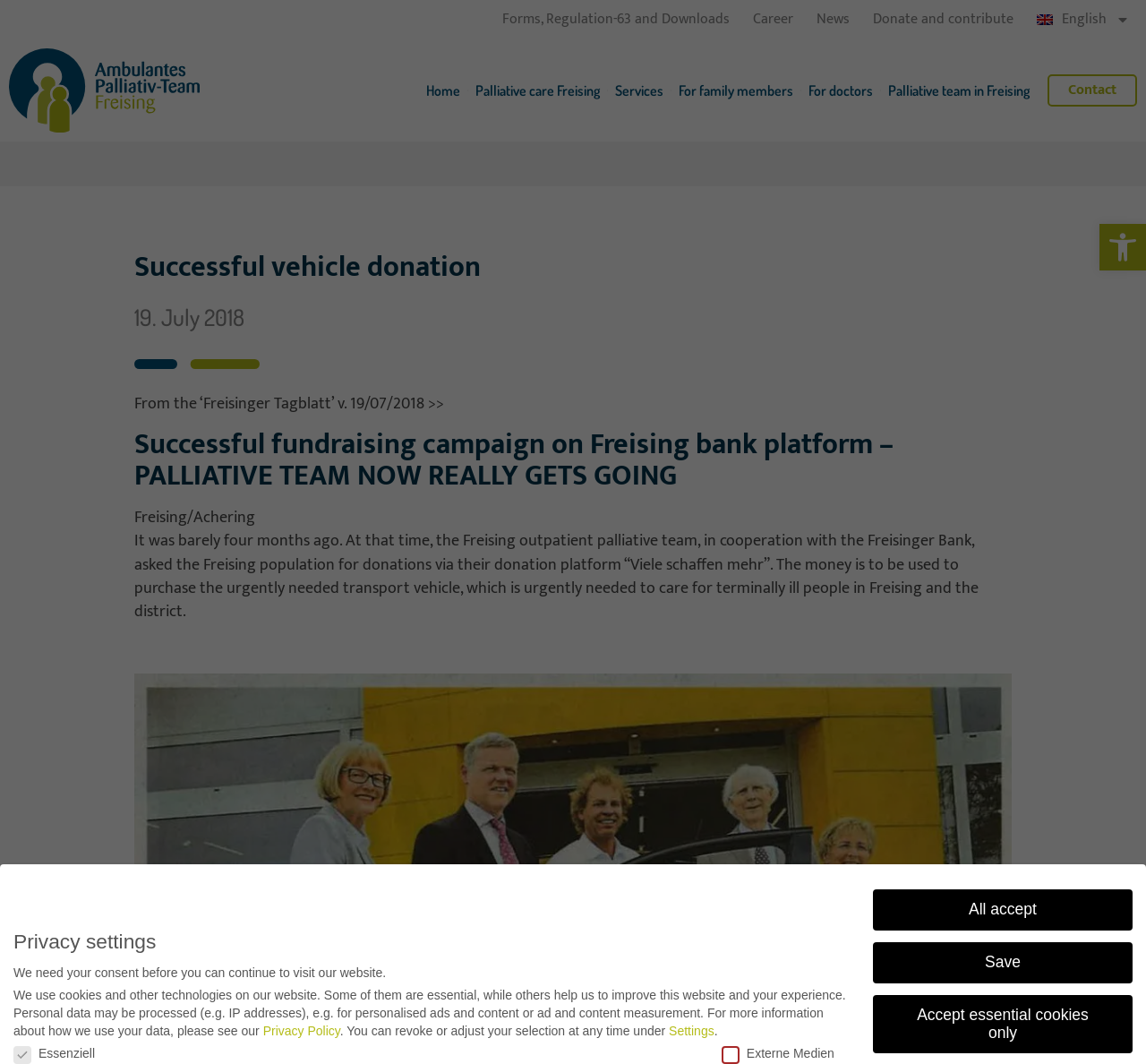Please locate the bounding box coordinates of the element that should be clicked to achieve the given instruction: "Open the 'Palliative care Freising' page".

[0.412, 0.064, 0.526, 0.106]